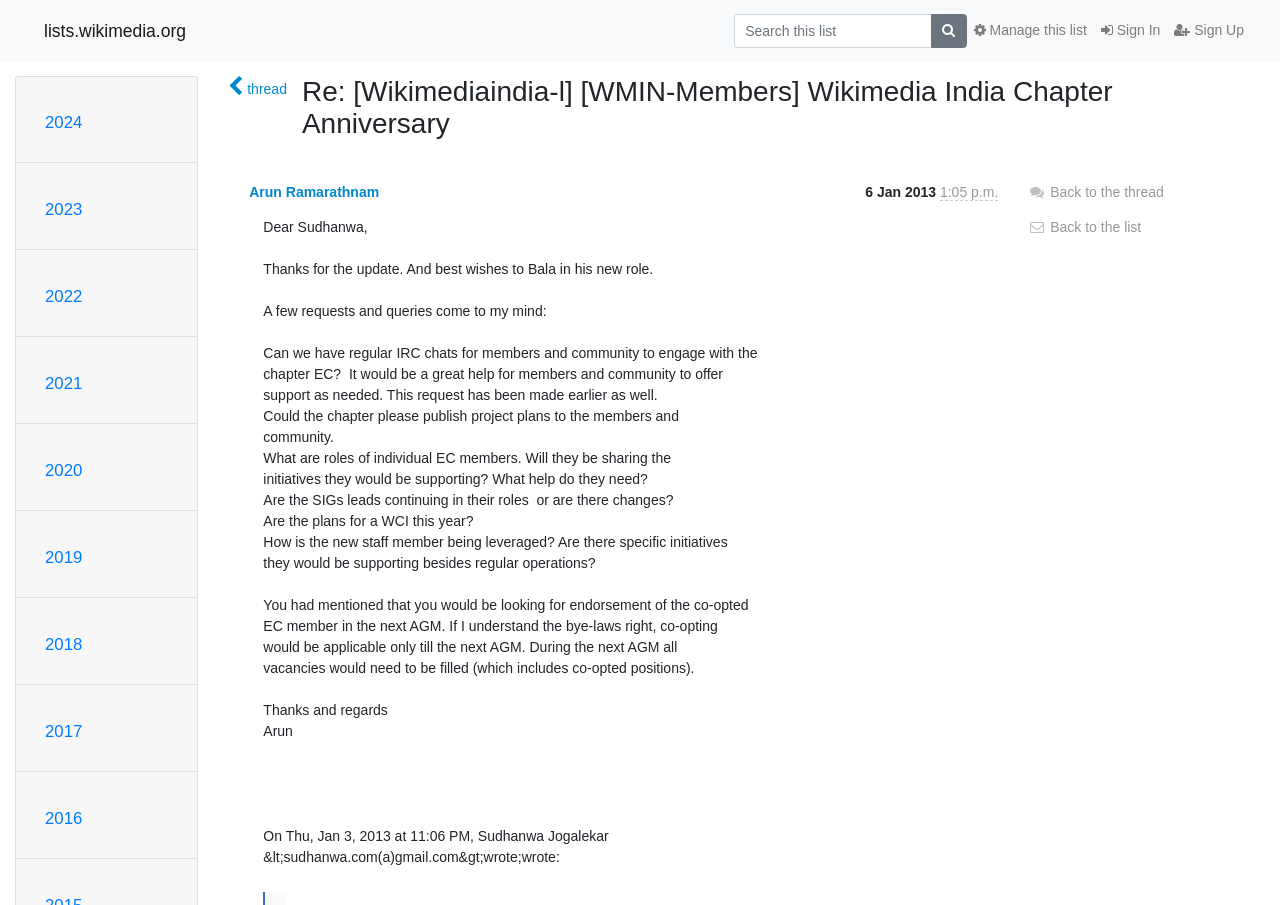Explain in detail what is displayed on the webpage.

The webpage appears to be a discussion thread or email conversation within a mailing list. At the top, there is a search bar with a textbox and a search button. To the right of the search bar, there are links to sign in, sign up, and manage the list. 

Below the search bar, there are several headings listed in chronological order, ranging from 2016 to 2024, which likely represent the years of the mailing list archives.

The main content of the page is a single email thread, which takes up most of the page. The thread starts with a heading that includes the subject of the email, followed by a layout table that contains the email content. The email content includes the sender's name, "Arun Ramarathnam", and the date and time the email was sent, "6 Jan 2013". 

The email body is a lengthy text that discusses various topics, including requests and queries about the Wikimedia India Chapter. The text is divided into paragraphs and includes a quote from a previous email sent by "Sudhanwa Jogalekar". 

At the bottom of the email thread, there are two links: "Back to the thread" and "Back to the list". There is also a link to the thread above the email content, represented by a thread icon.